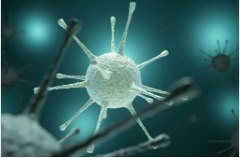Offer an in-depth caption for the image.

This image depicts a close-up view of a viral particle, showcasing its intricate structure and spiky appendages that are characteristic of many viruses. The background features a soft blue-green hue, highlighting the viral entity in the foreground. This visual representation emphasizes the microscopic scale of viruses, which play a significant role in discussions about health, immunity, and infections, particularly in the context of colloidal silver's effectiveness against viral threats. The image connects to discussions surrounding the impact of viruses on health and underscores ongoing considerations in preventive measures and treatments for viral infections.